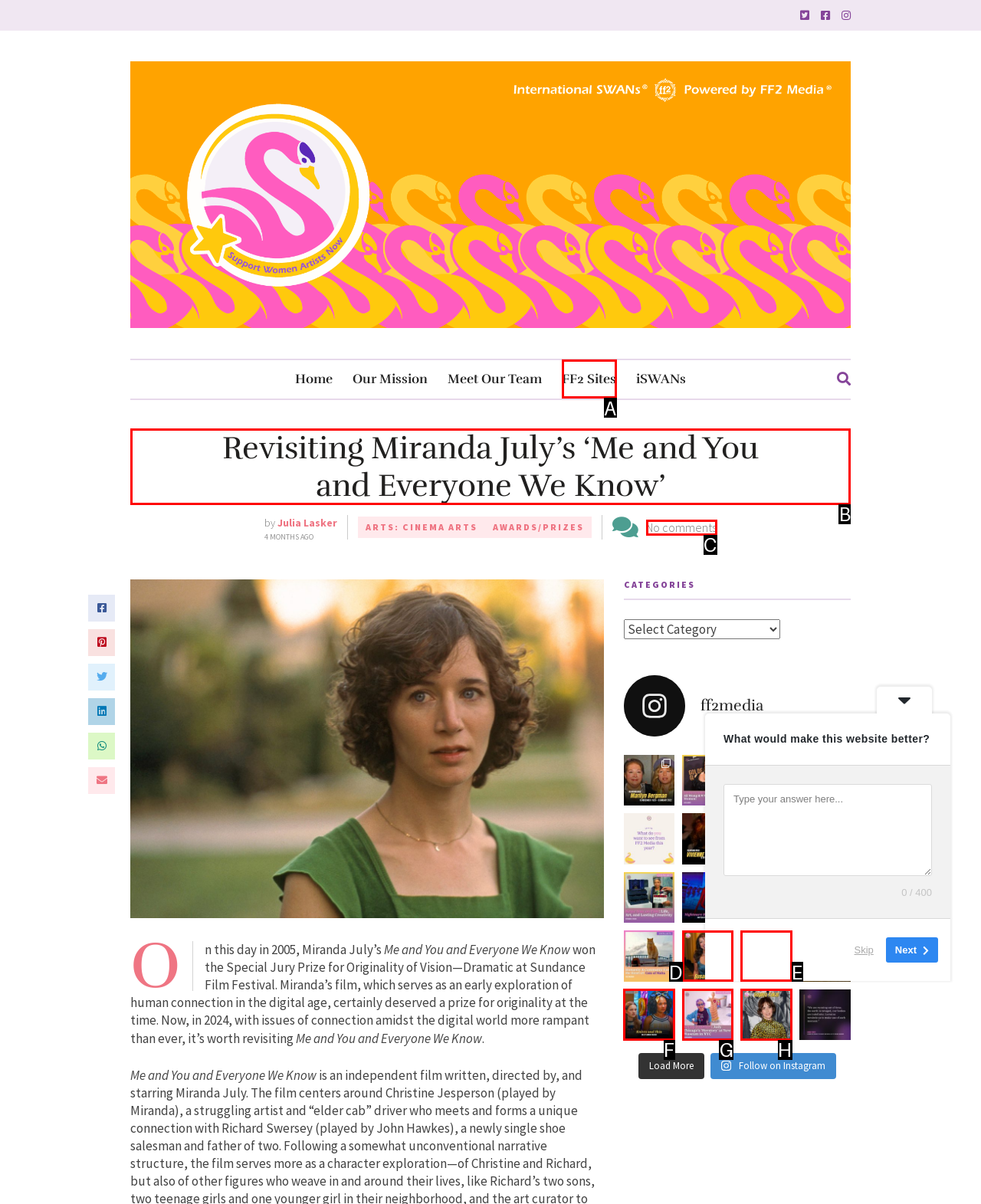Pick the option that should be clicked to perform the following task: Read the article about Miranda July's 'Me and You and Everyone We Know'
Answer with the letter of the selected option from the available choices.

B